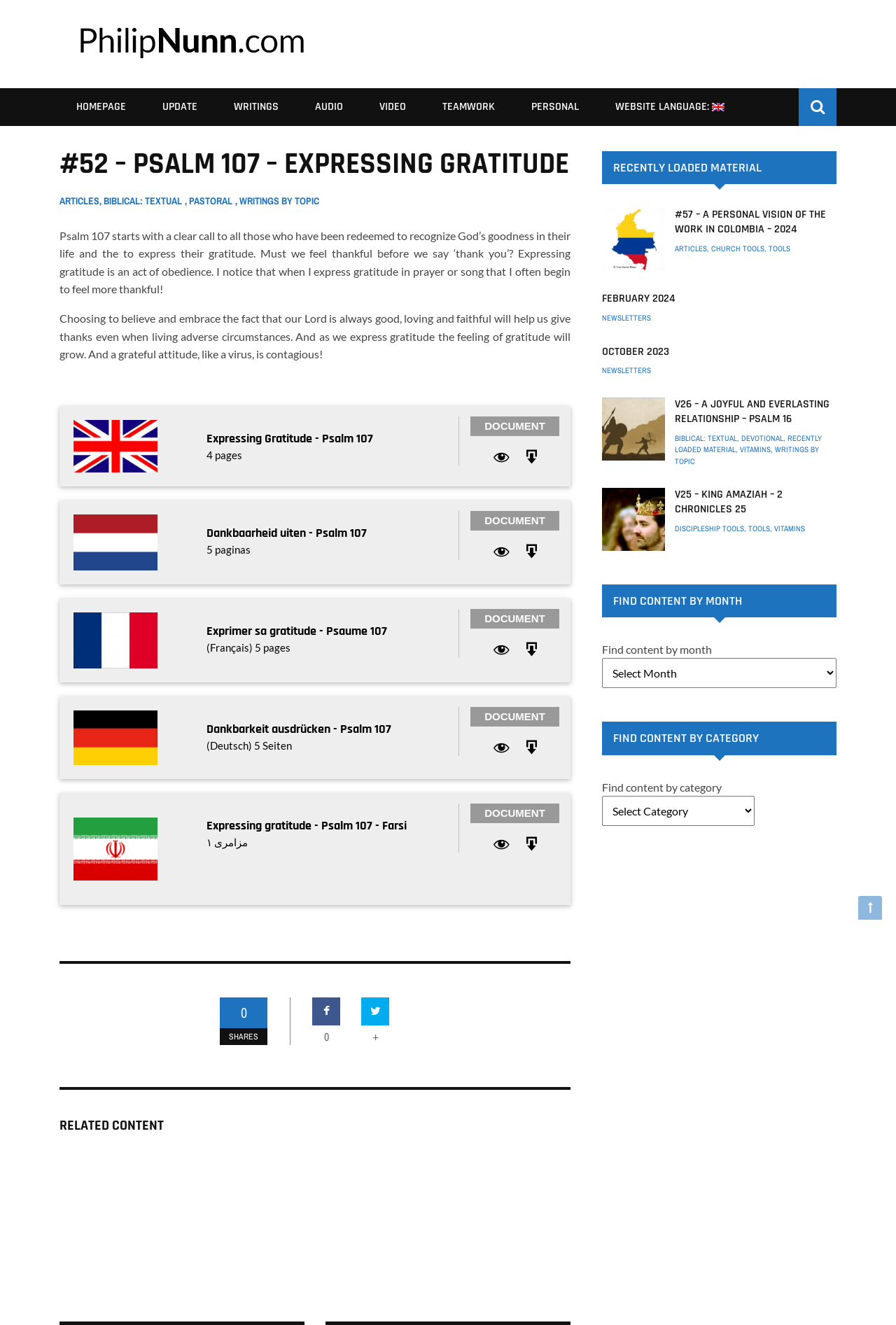What is the function of the icons at the bottom of the webpage?
Answer the question in a detailed and comprehensive manner.

The icons at the bottom of the webpage, including Facebook and Tweet icons, are likely used for sharing the content of the webpage on social media platforms.